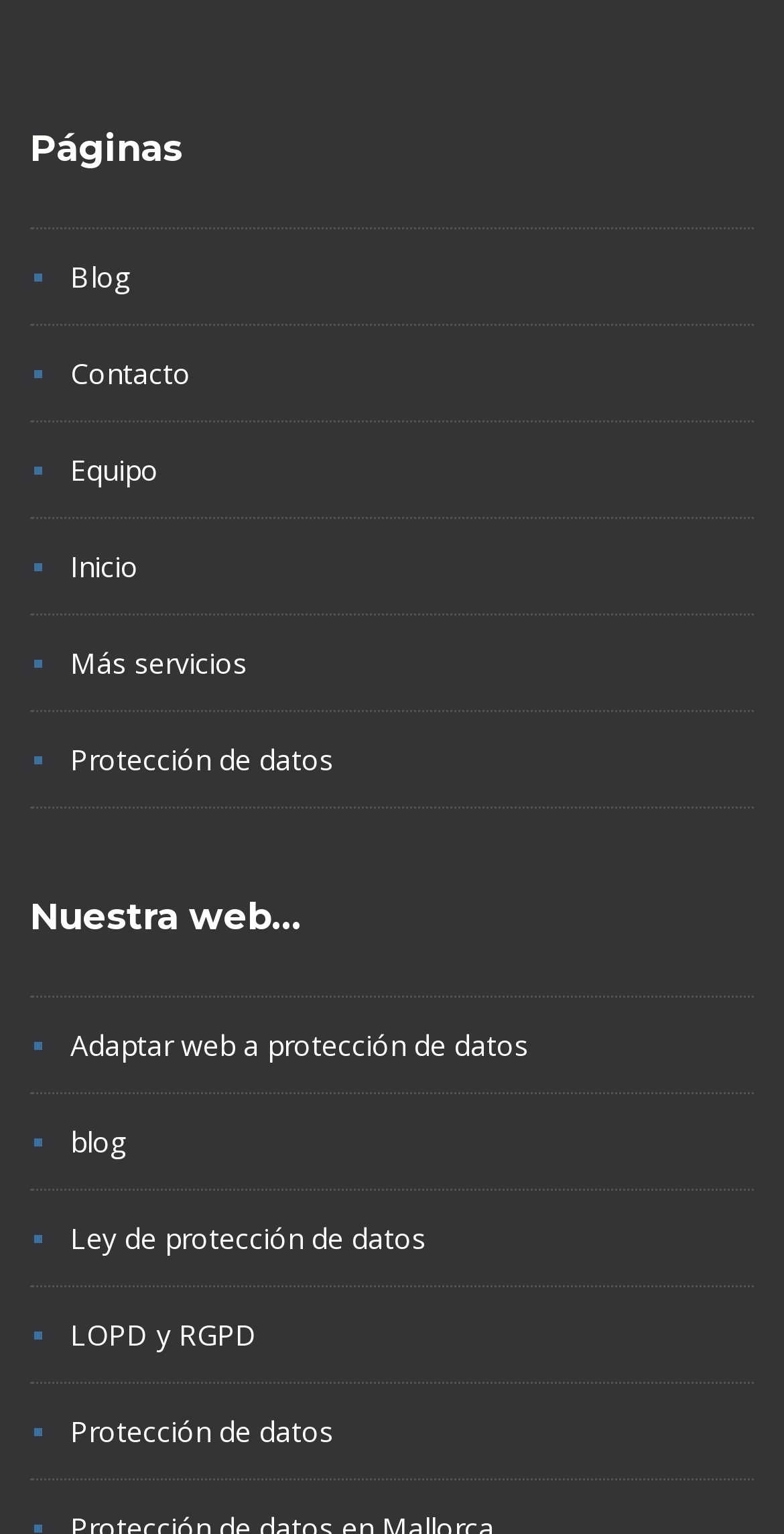Please mark the clickable region by giving the bounding box coordinates needed to complete this instruction: "learn about equipo".

[0.09, 0.293, 0.203, 0.318]